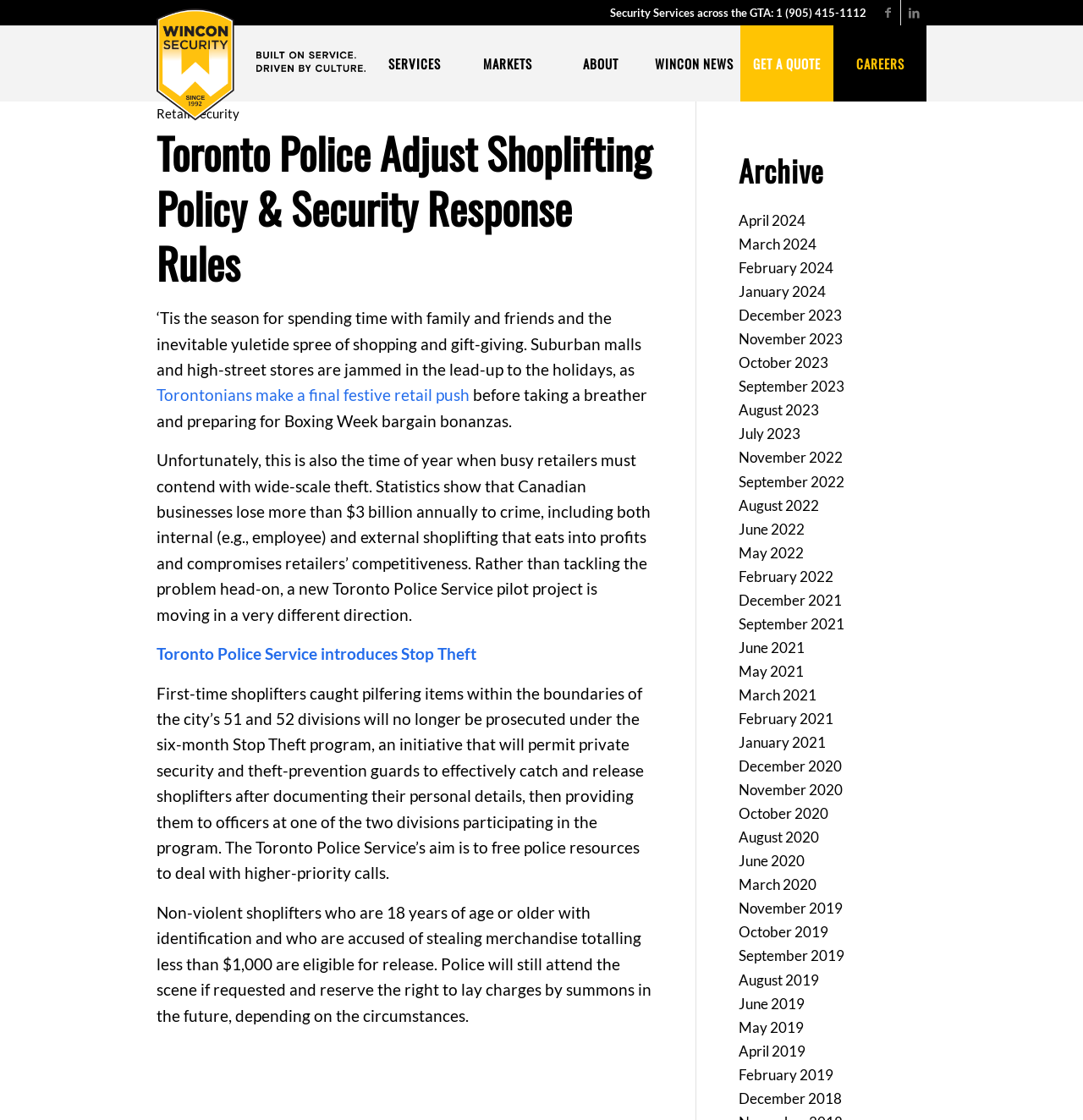How many divisions are participating in the Stop Theft program?
Provide a one-word or short-phrase answer based on the image.

Two